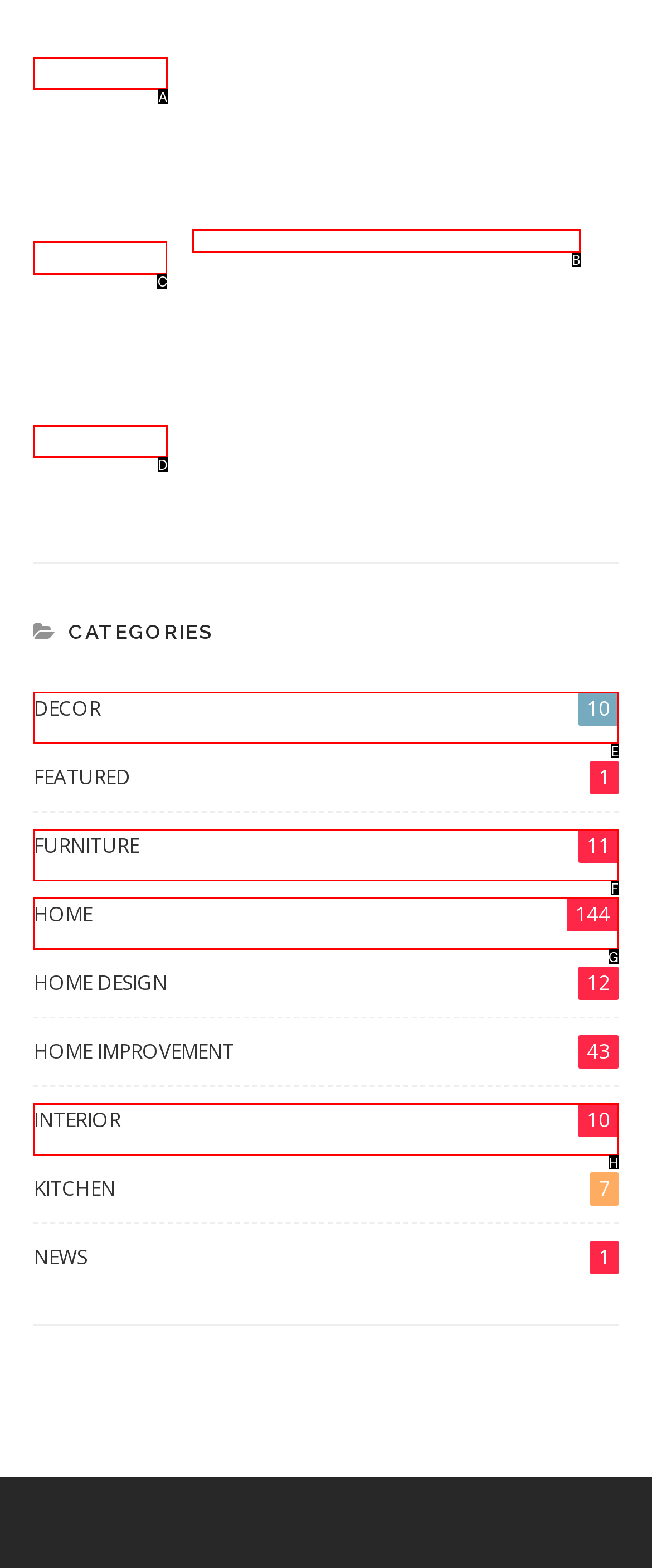Pick the right letter to click to achieve the task: Read 'How To Pick The Right Color For Your Walls'
Answer with the letter of the correct option directly.

C